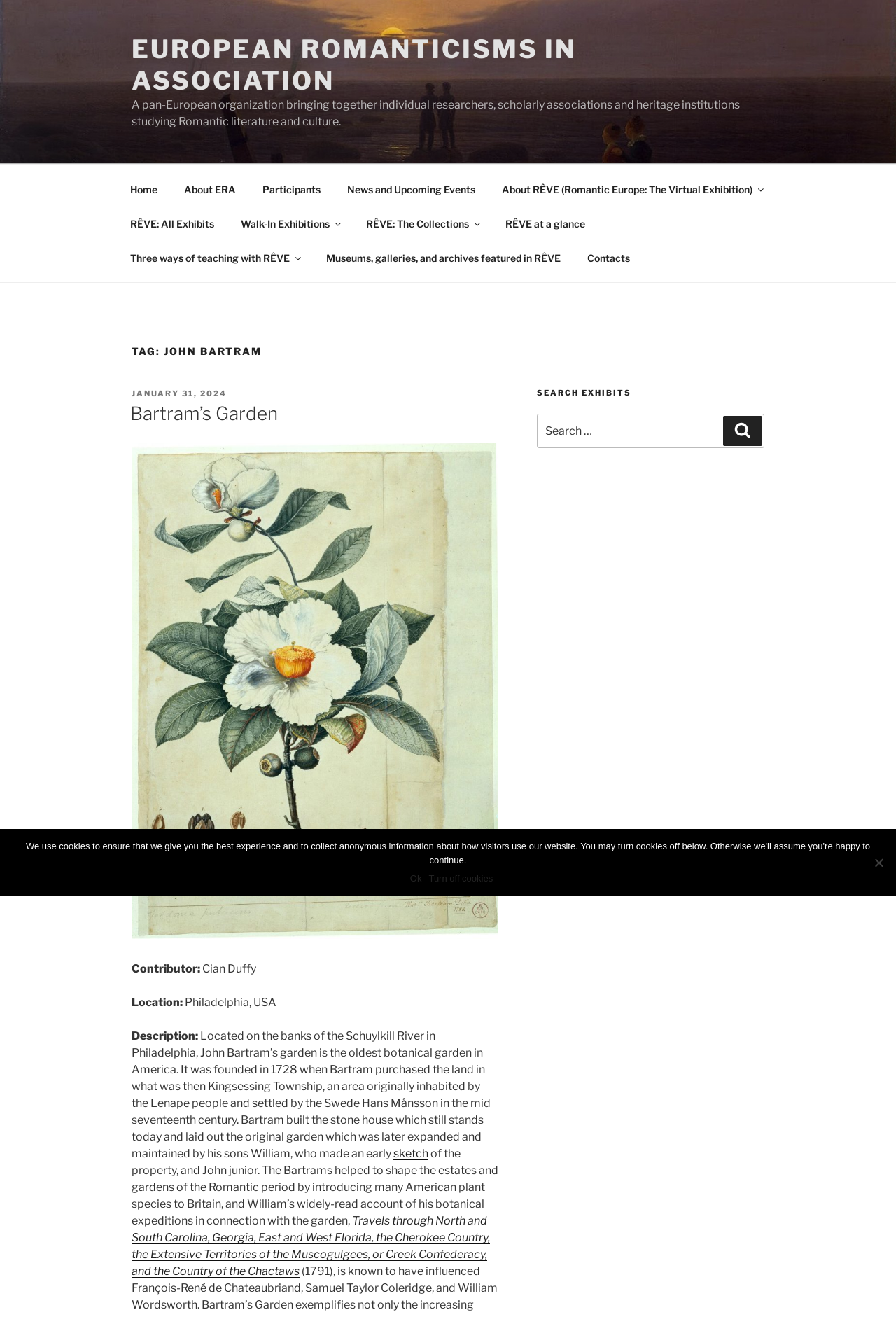Locate the bounding box coordinates of the element you need to click to accomplish the task described by this instruction: "Search for exhibits".

[0.599, 0.314, 0.853, 0.34]